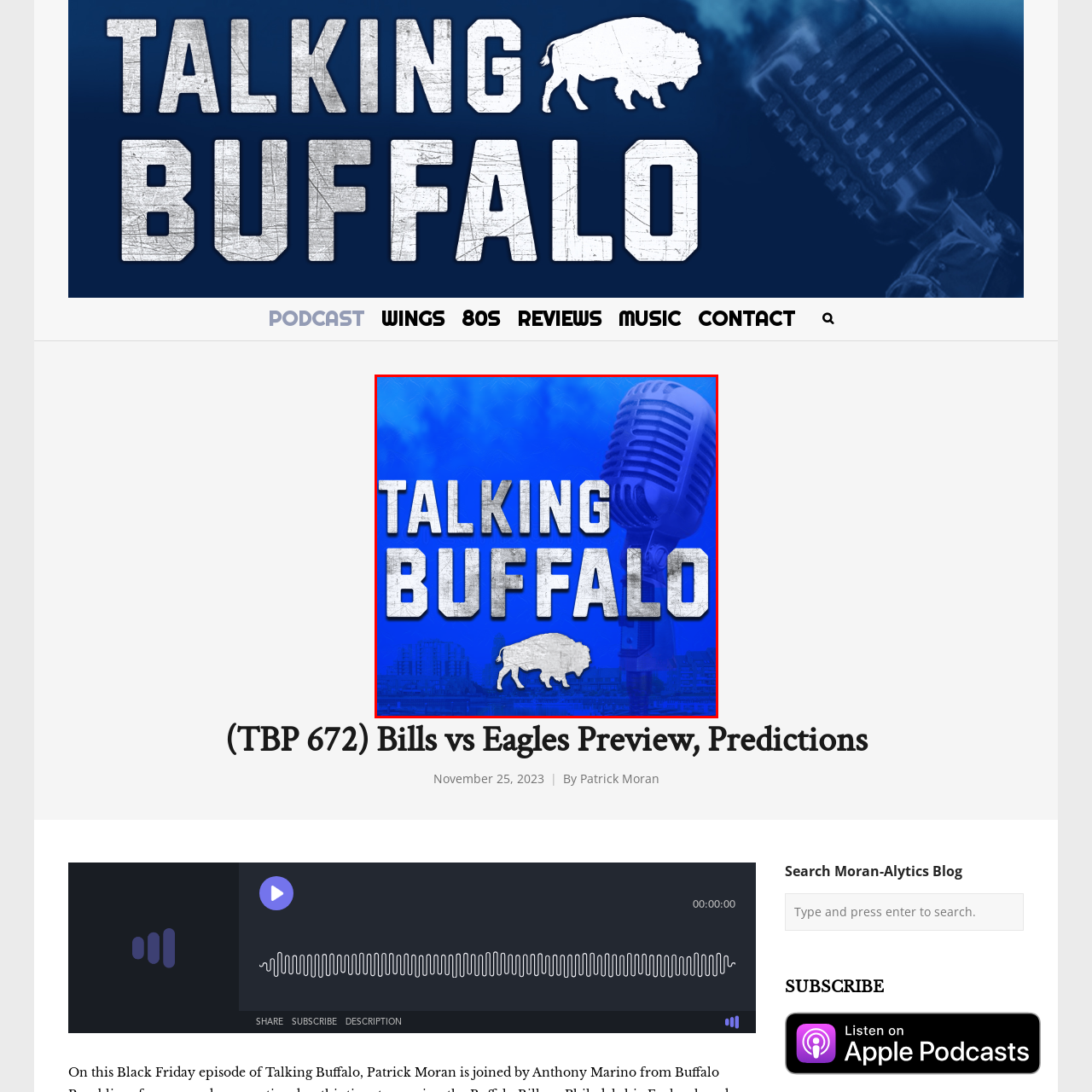Look at the section of the image marked by the red box and offer an in-depth answer to the next question considering the visual cues: What is the object to the right of the title?

The object to the right of the title is a microphone because the caption states that there is a 'classic microphone' to the right, which suggests a broadcasting or podcasting theme.